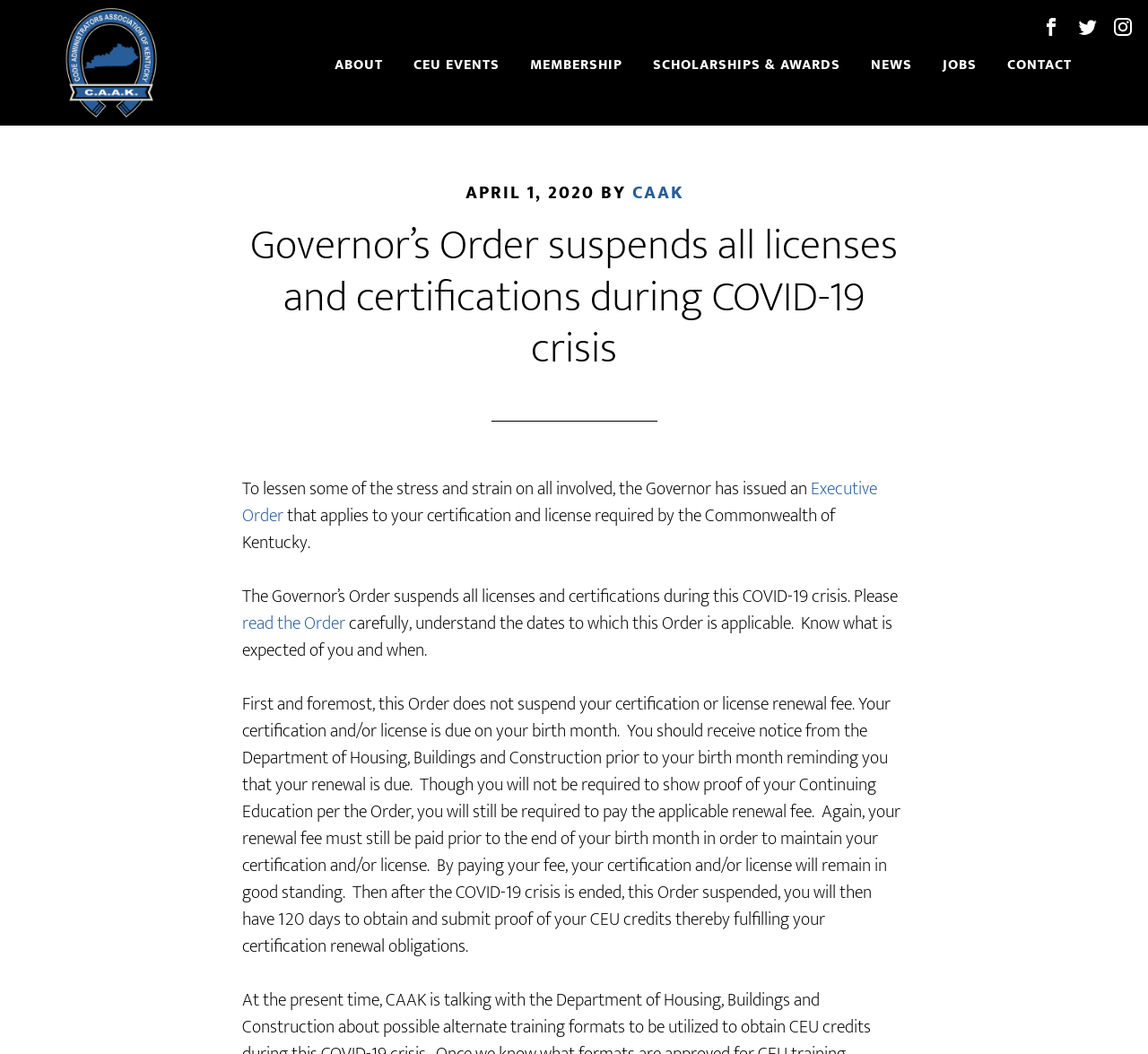What is the navigation menu item that comes after 'ABOUT'?
Look at the image and answer with only one word or phrase.

CEU EVENTS